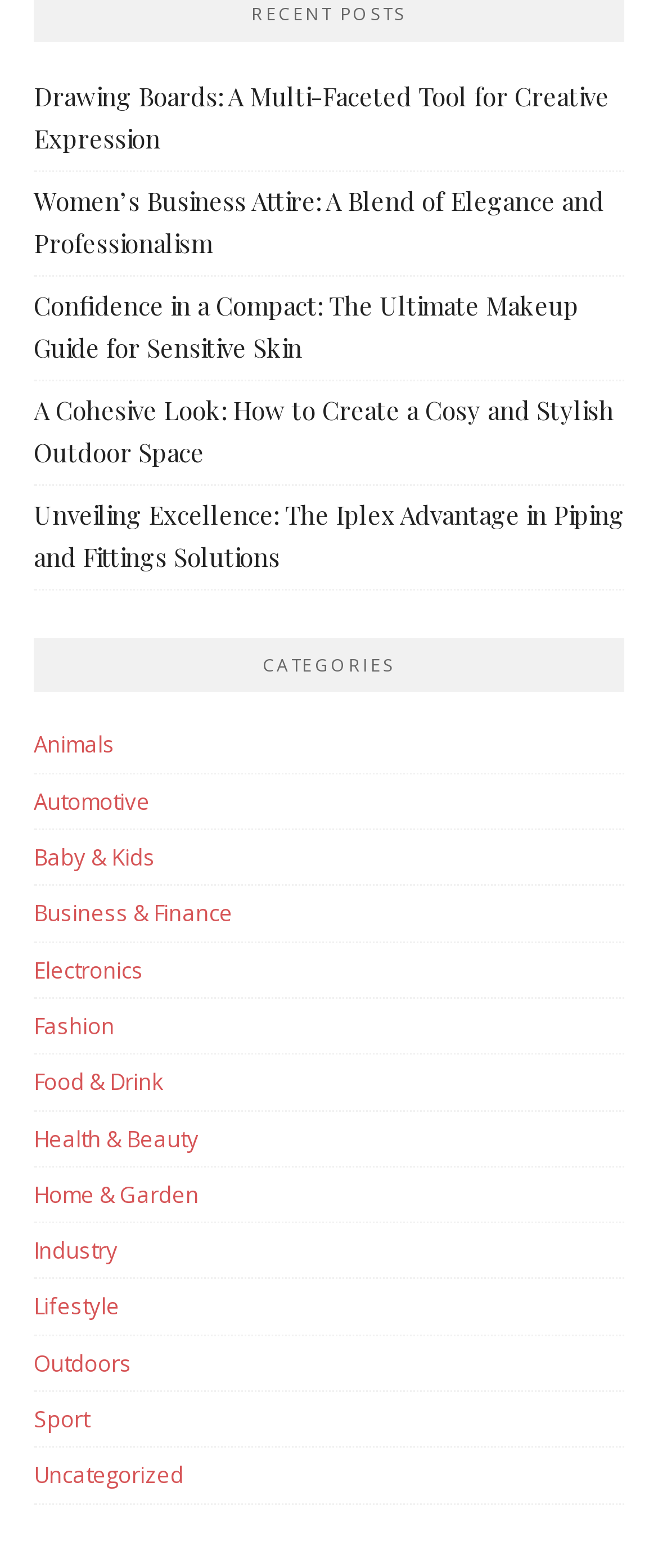Please specify the bounding box coordinates in the format (top-left x, top-left y, bottom-right x, bottom-right y), with all values as floating point numbers between 0 and 1. Identify the bounding box of the UI element described by: Animals

[0.051, 0.465, 0.174, 0.485]